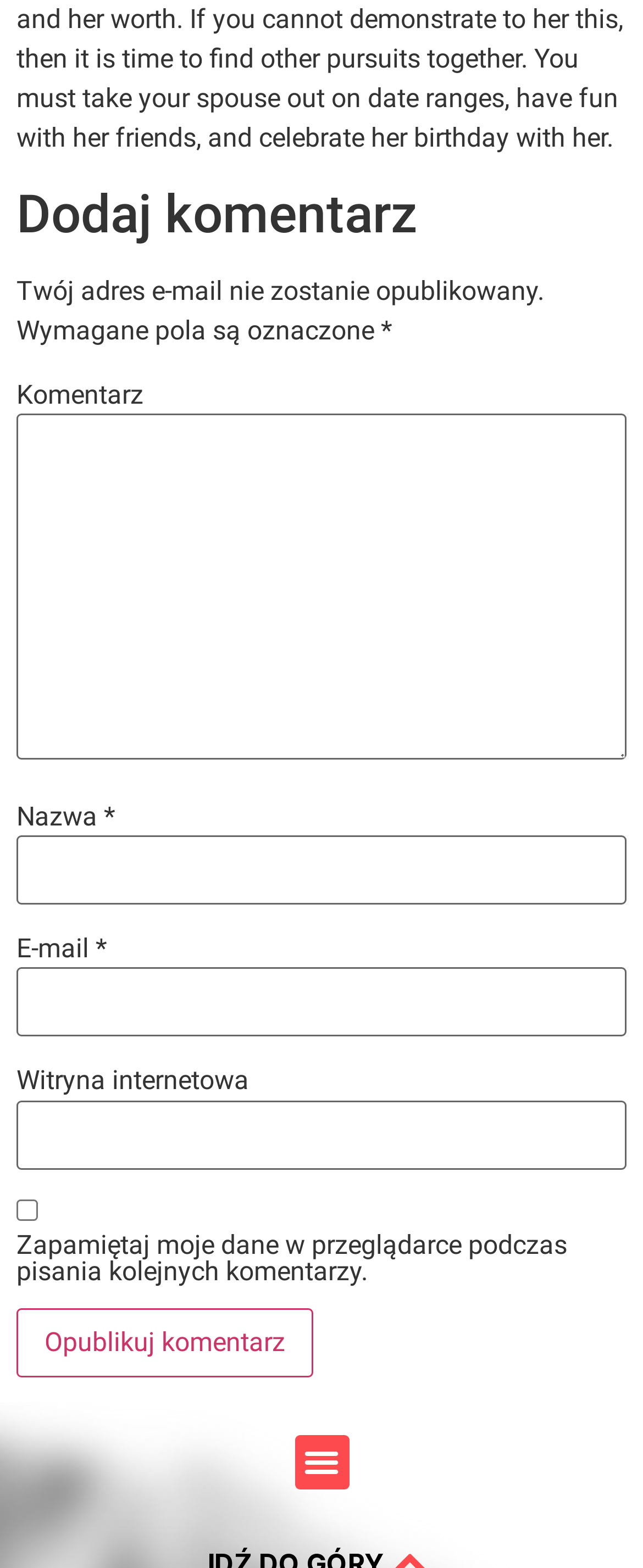Mark the bounding box of the element that matches the following description: "Elephant Six".

None